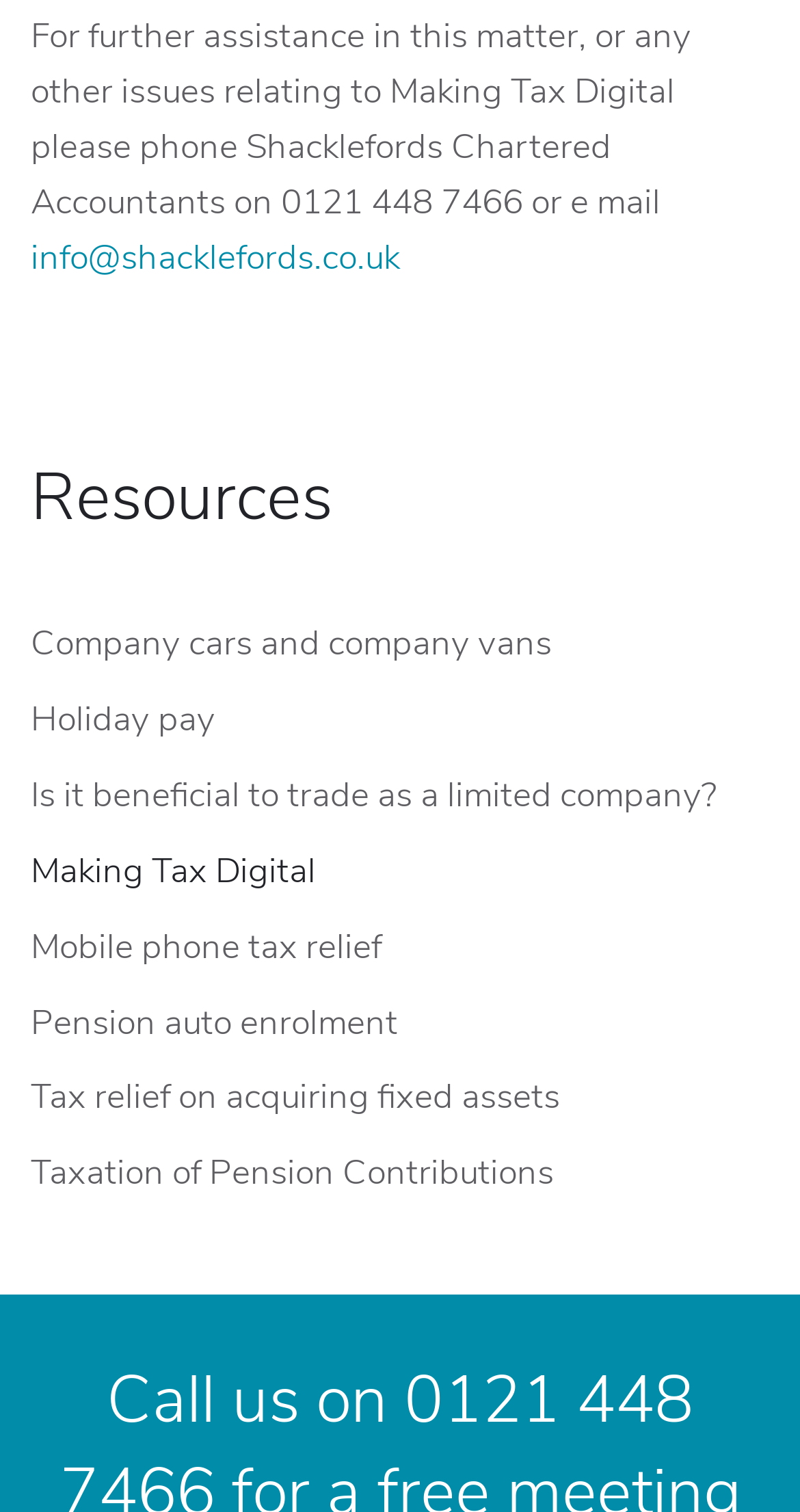What is the category of the resources listed on the webpage?
Please use the image to deliver a detailed and complete answer.

I inferred the category by looking at the list of links under the heading 'Resources', which include topics such as 'Company cars and company vans', 'Making Tax Digital', and 'Tax relief on acquiring fixed assets'.